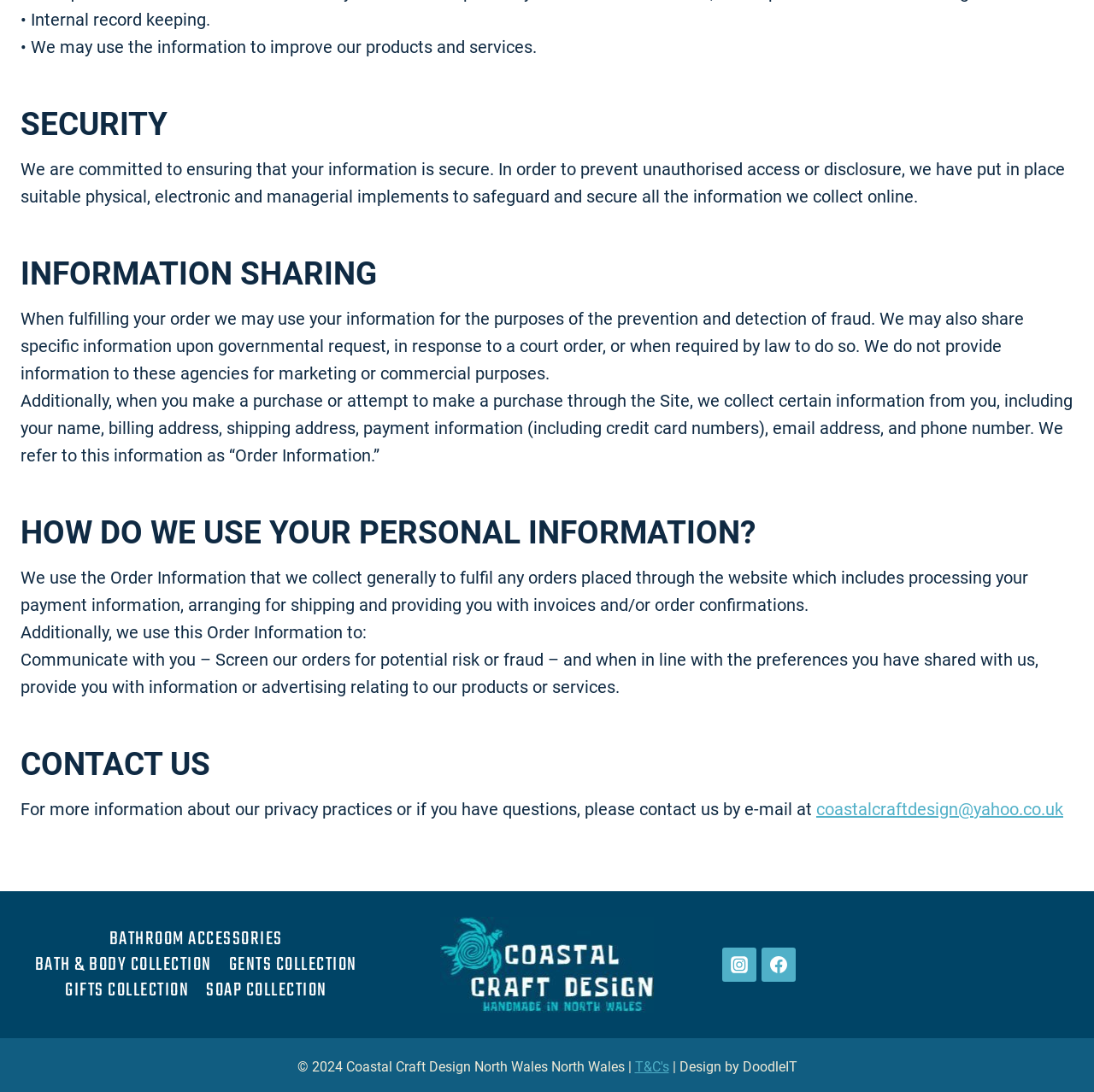What is the contact method for privacy practices?
Using the screenshot, give a one-word or short phrase answer.

Email